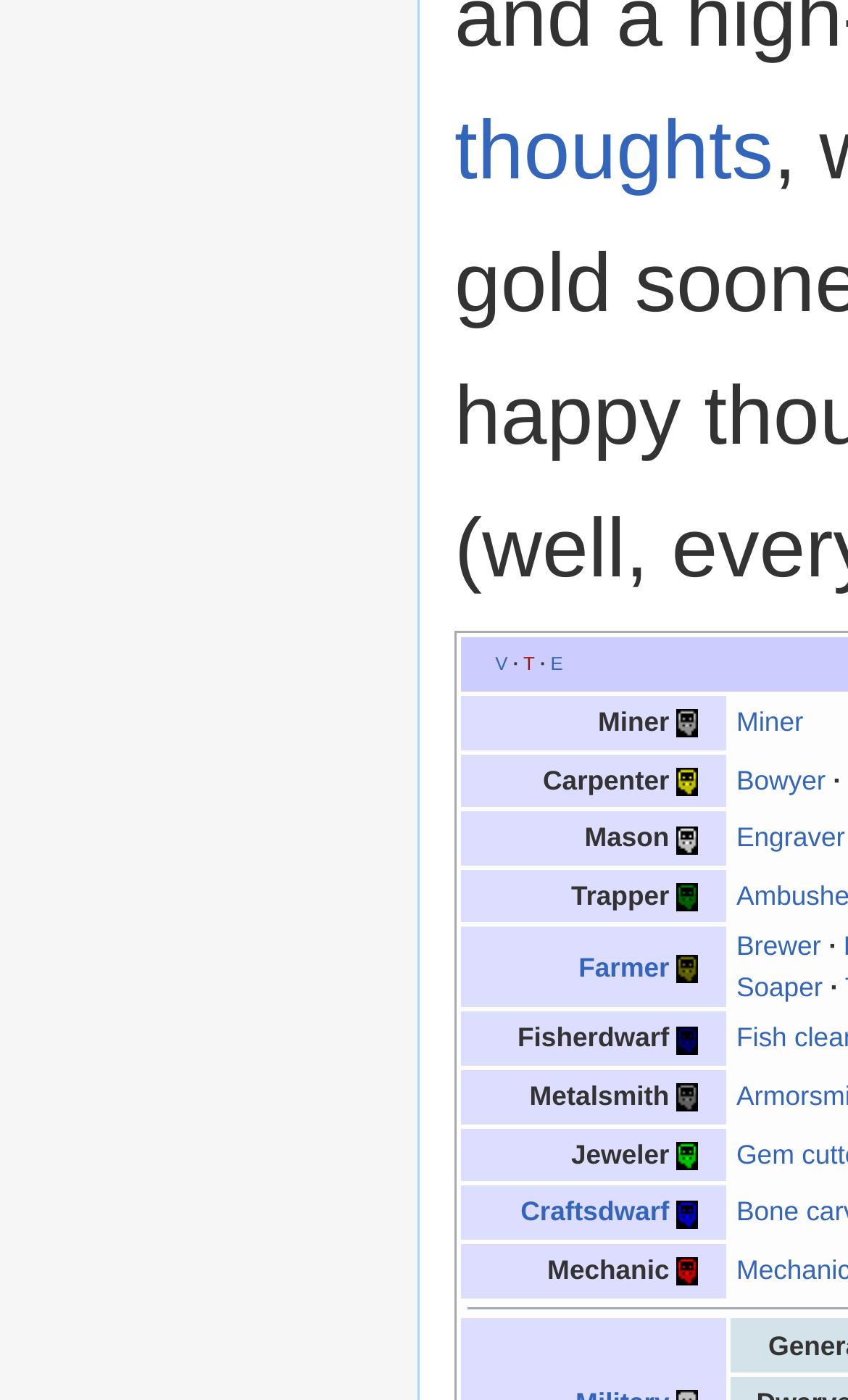Provide a one-word or brief phrase answer to the question:
What is the last profession listed?

Mechanic